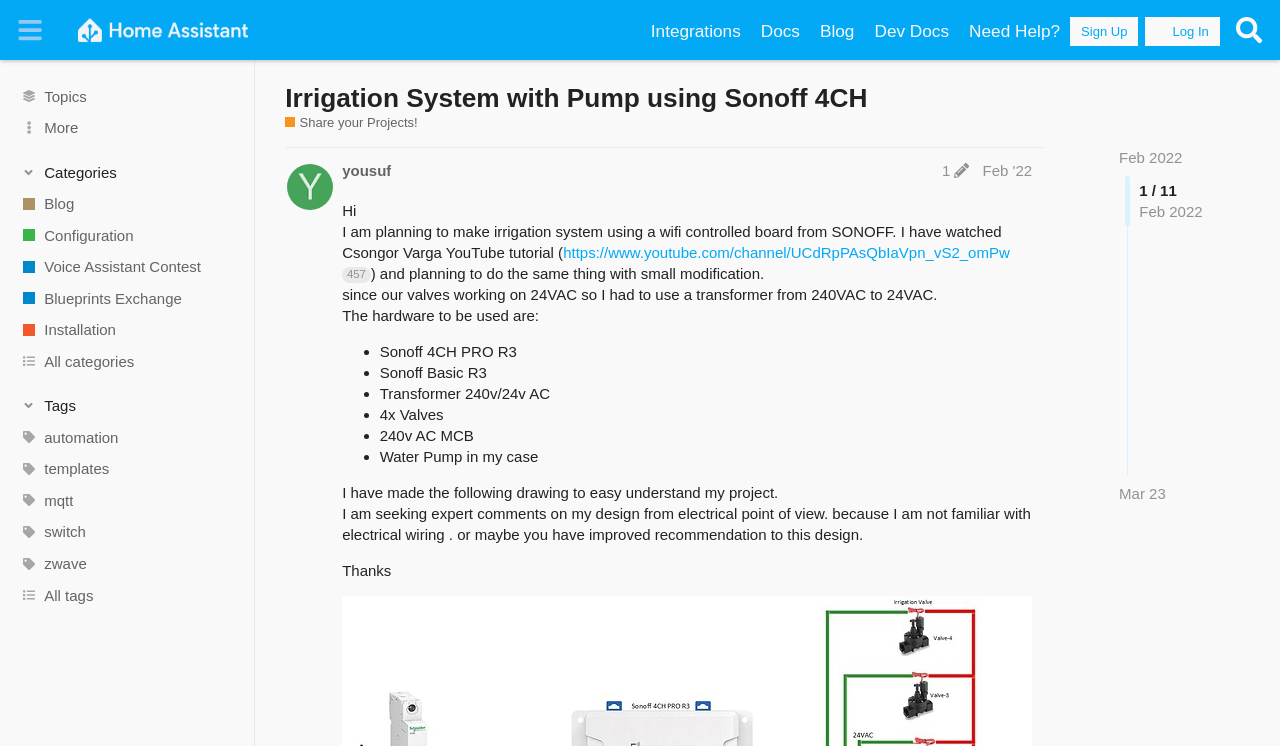Predict the bounding box coordinates of the area that should be clicked to accomplish the following instruction: "Click on the 'Home Assistant Community' link". The bounding box coordinates should consist of four float numbers between 0 and 1, i.e., [left, top, right, bottom].

[0.051, 0.013, 0.203, 0.067]